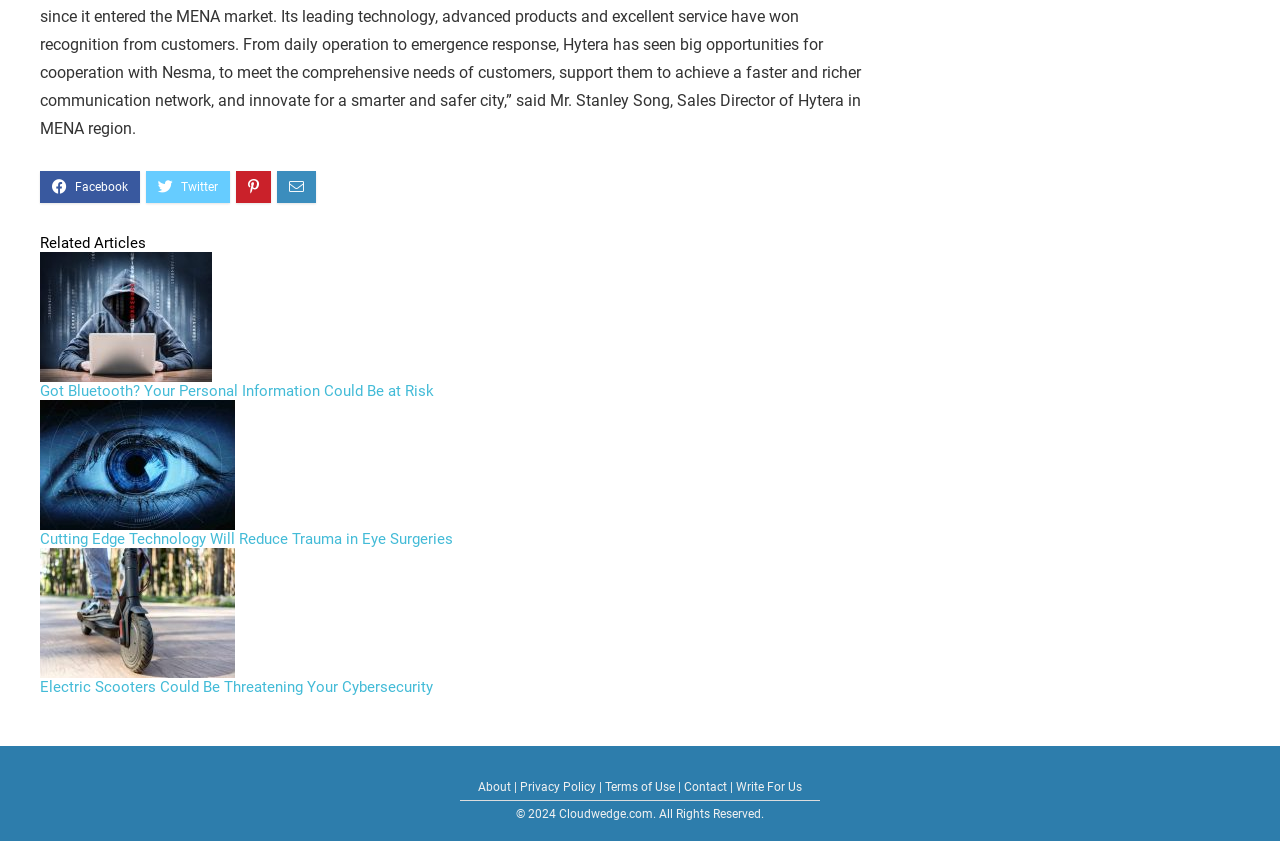Please specify the bounding box coordinates in the format (top-left x, top-left y, bottom-right x, bottom-right y), with all values as floating point numbers between 0 and 1. Identify the bounding box of the UI element described by: About |

[0.373, 0.927, 0.406, 0.944]